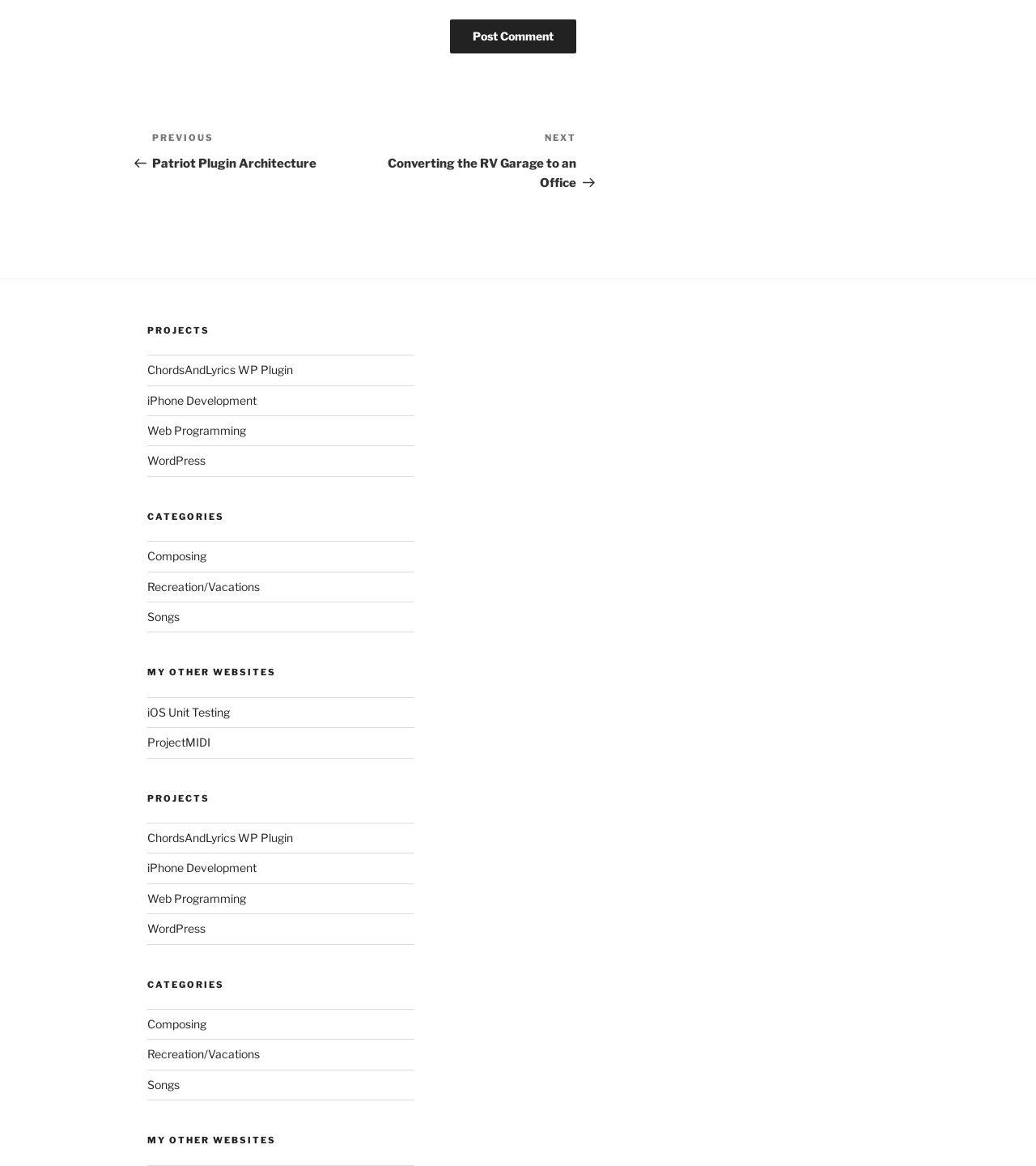Highlight the bounding box coordinates of the element you need to click to perform the following instruction: "View the 'PROJECTS' section."

[0.142, 0.278, 0.4, 0.289]